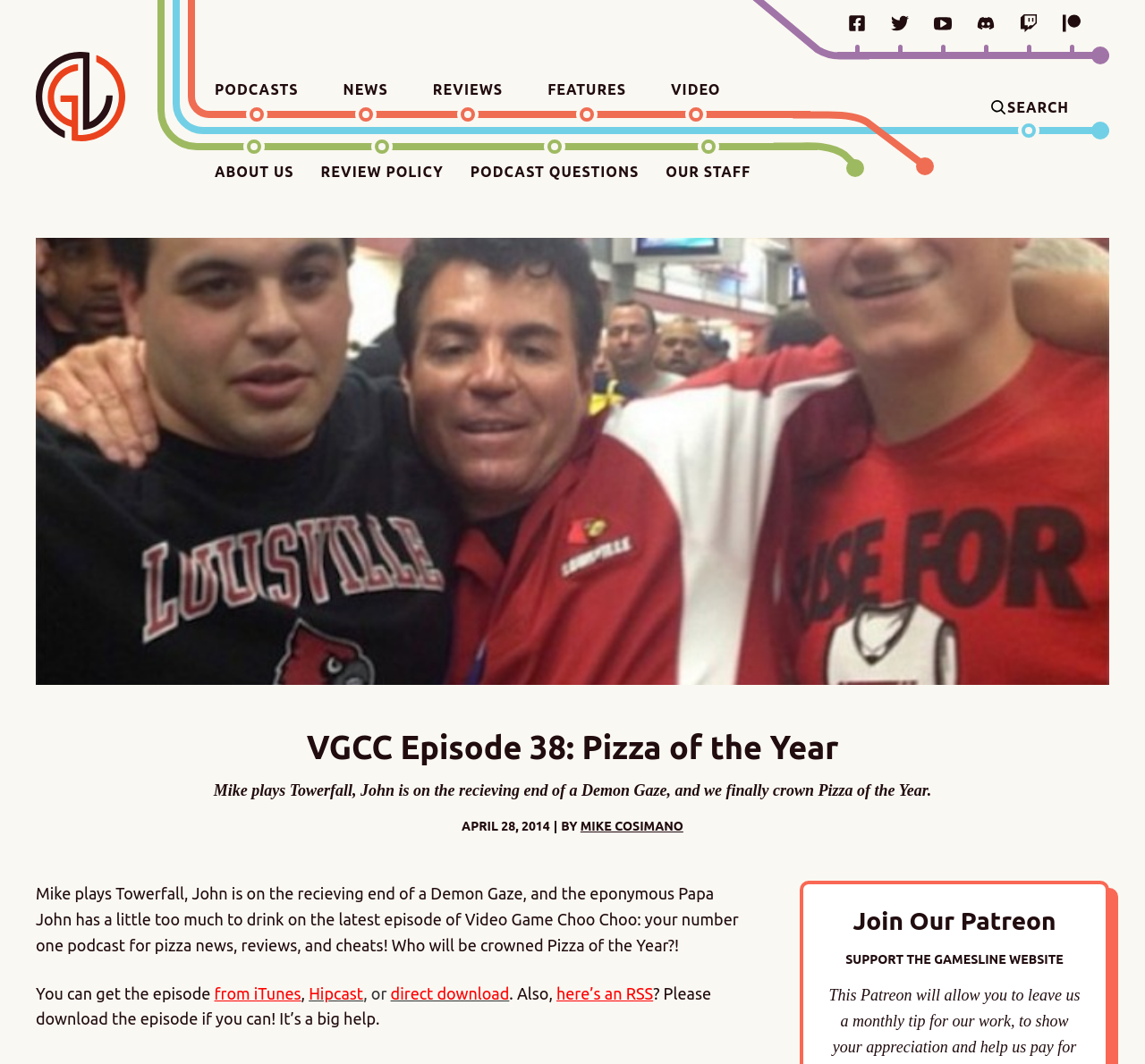Provide an in-depth caption for the elements present on the webpage.

The webpage appears to be a podcast episode page from Gamesline, a video game-focused website. At the top left, there is a link to the website's home page, followed by a navigation menu with links to various sections such as podcasts, news, reviews, features, video, and about us.

Below the navigation menu, there is a search button with the text "SEARCH" on the right side. On the top right, there are social media links to Facebook, Twitter, YouTube, Discord, Twitch, and Patreon.

The main content of the page is focused on the podcast episode "VGCC Episode 38: Pizza of the Year". The episode title is displayed prominently in a heading, followed by a brief summary of the episode's content. Below the summary, there is information about the episode's publication date and author.

The main article section of the page contains a longer description of the episode, including details about the topics discussed and a call to action to download the episode. There are also links to download the episode from iTunes, Hipcast, or directly from the website.

At the bottom of the page, there is a section promoting the website's Patreon support, with a heading and a brief message encouraging users to support the website.

Overall, the webpage is well-organized and easy to navigate, with clear headings and concise text. The layout is clean, with ample whitespace between sections, making it easy to focus on the main content.